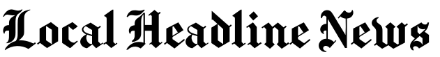Offer a detailed narrative of the image.

The image features the title "Local Headline News," rendered in a bold and stylized font that captures attention and conveys a sense of community engagement. Positioned prominently at the top of the page, this graphic element sets the tone for a news article focused on local developments. The design reflects a classic newspaper aesthetic, emphasizing the importance of neighborhood stories and updates. This particular article discusses the upcoming plans for a new playground in The Common, highlighting community efforts and state support.